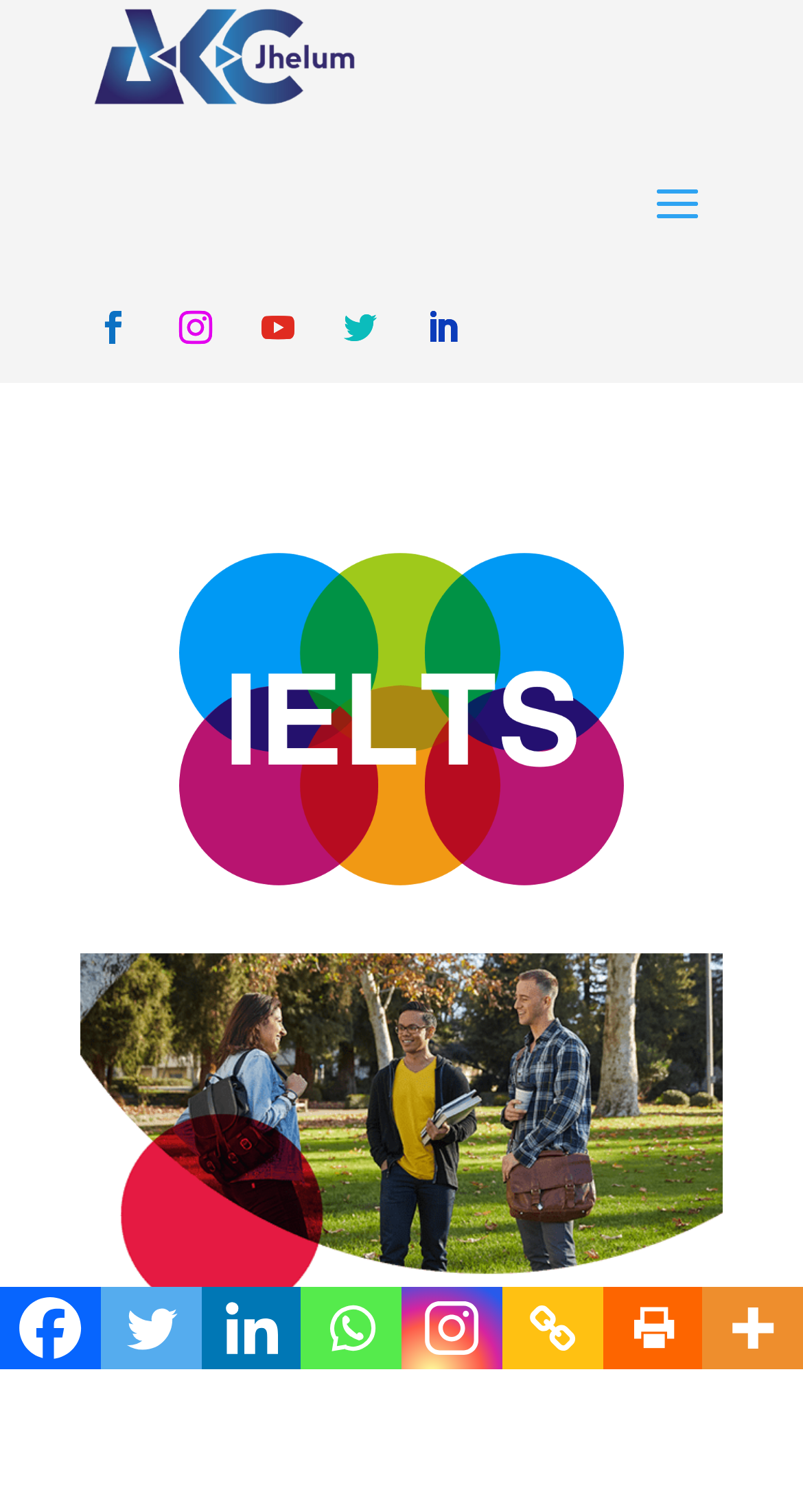Provide a brief response to the question below using a single word or phrase: 
How many links are present on the webpage?

11